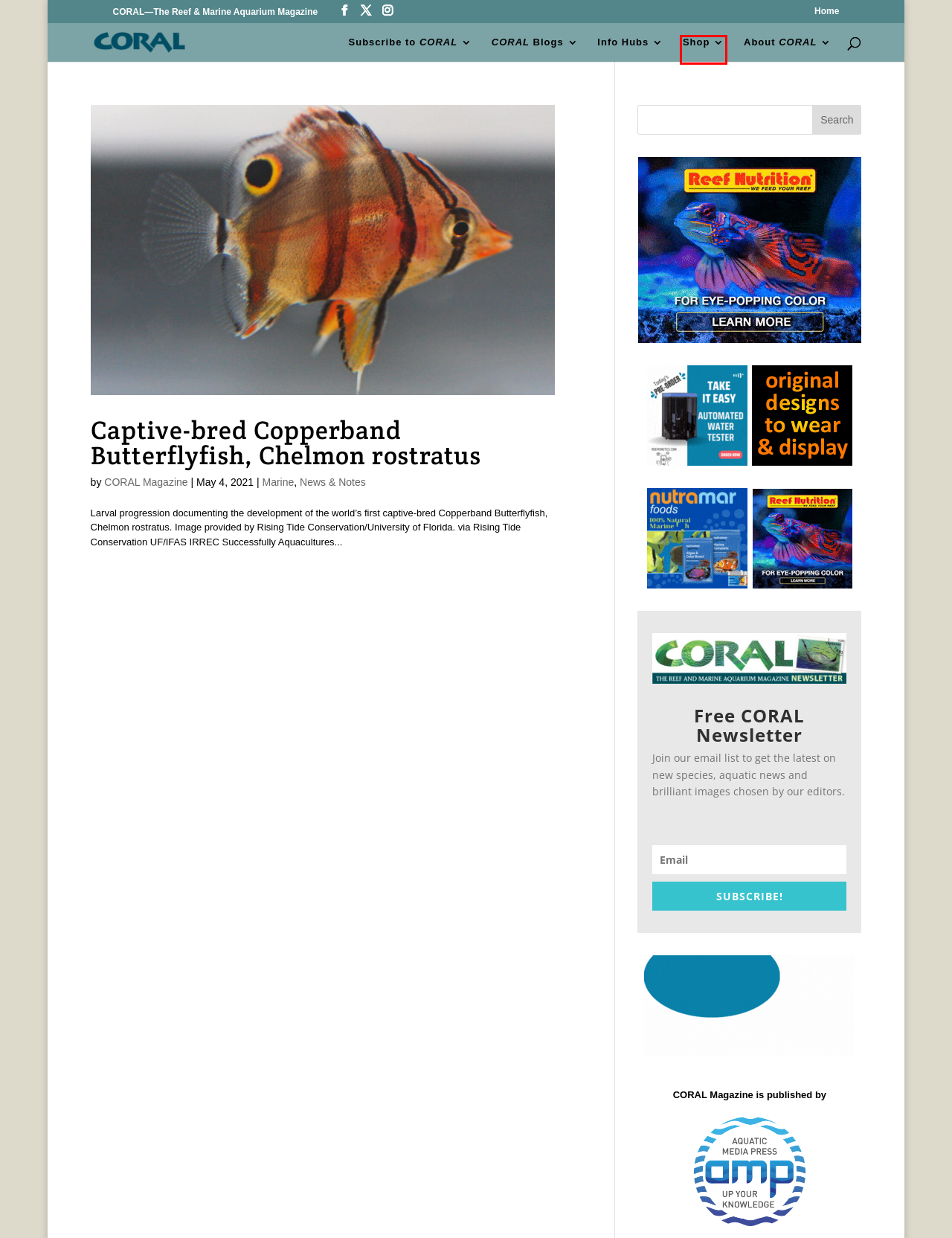Given a screenshot of a webpage with a red bounding box highlighting a UI element, choose the description that best corresponds to the new webpage after clicking the element within the red bounding box. Here are your options:
A. CORAL Magazine | About Us - CORAL Magazine
B. Aquatic Media Press | publishers of legendary aquarium magazines CORAL and AMAZONAS
C. News & Notes Archives - CORAL Magazine
D. CORAL Magazine | Discover marine aquariums & coral reefs - CORAL Magazine
E. Marine Archives - CORAL Magazine
F. CORAL Magazine, Author at CORAL Magazine
G. Captive-bred Copperband Butterflyfish, Chelmon rostratus - CORAL Magazine
H. Shop - Aquatic Media Press

H